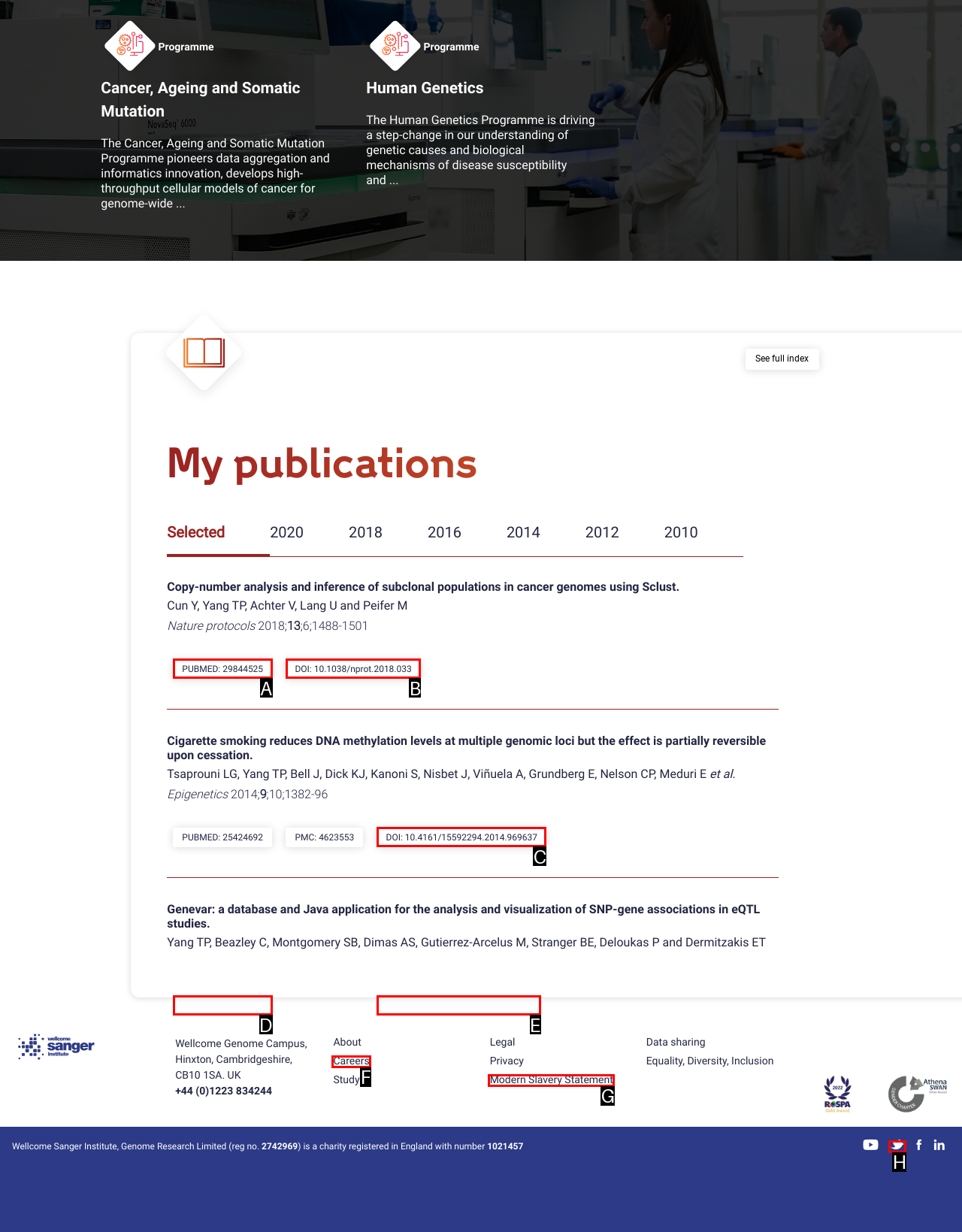Tell me which letter corresponds to the UI element that should be clicked to fulfill this instruction: browse the youtube education link
Answer using the letter of the chosen option directly.

None